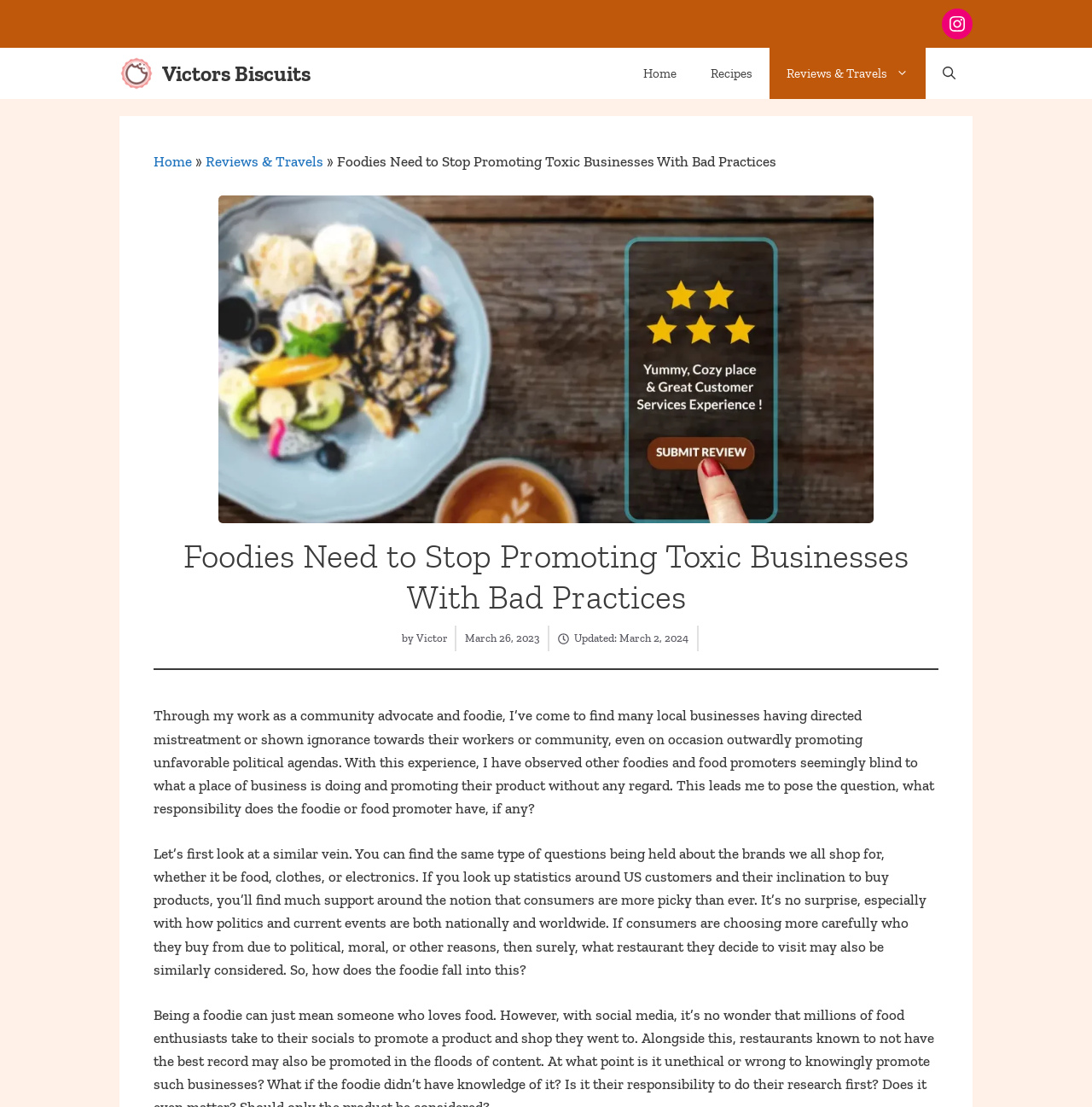Extract the bounding box of the UI element described as: "Home".

[0.573, 0.043, 0.635, 0.089]